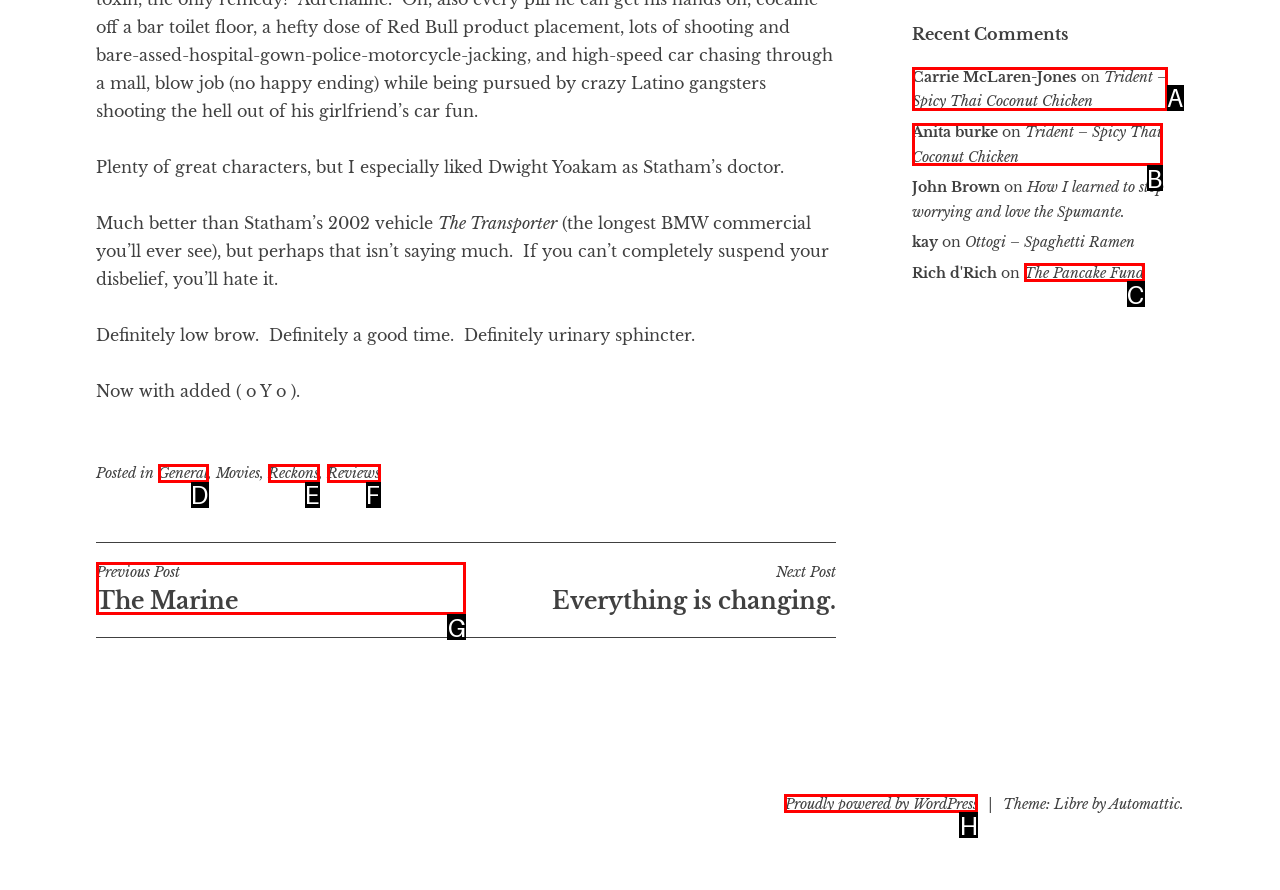Given the description: The Pancake Fund, select the HTML element that matches it best. Reply with the letter of the chosen option directly.

C